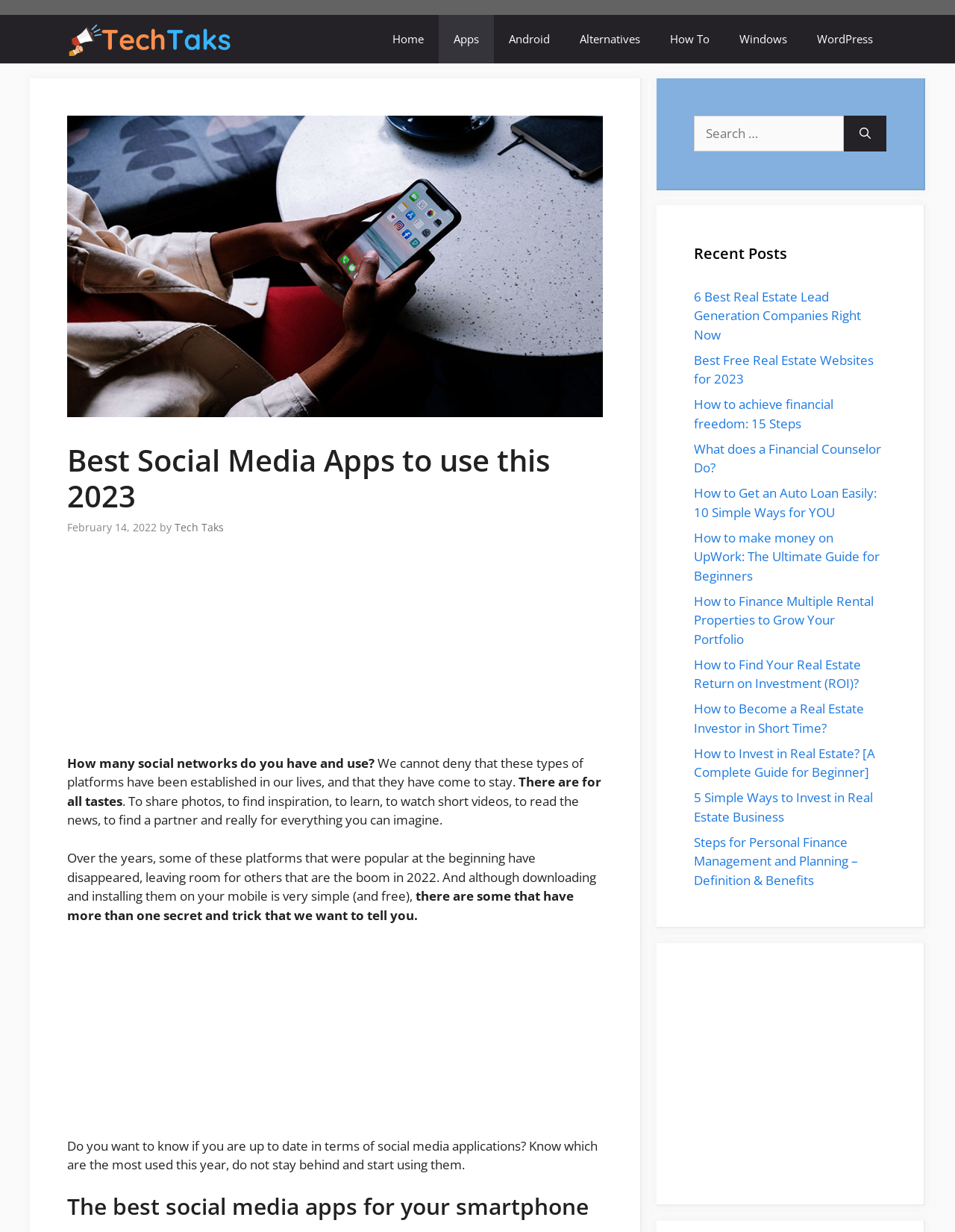Answer this question using a single word or a brief phrase:
How many recent posts are listed?

10